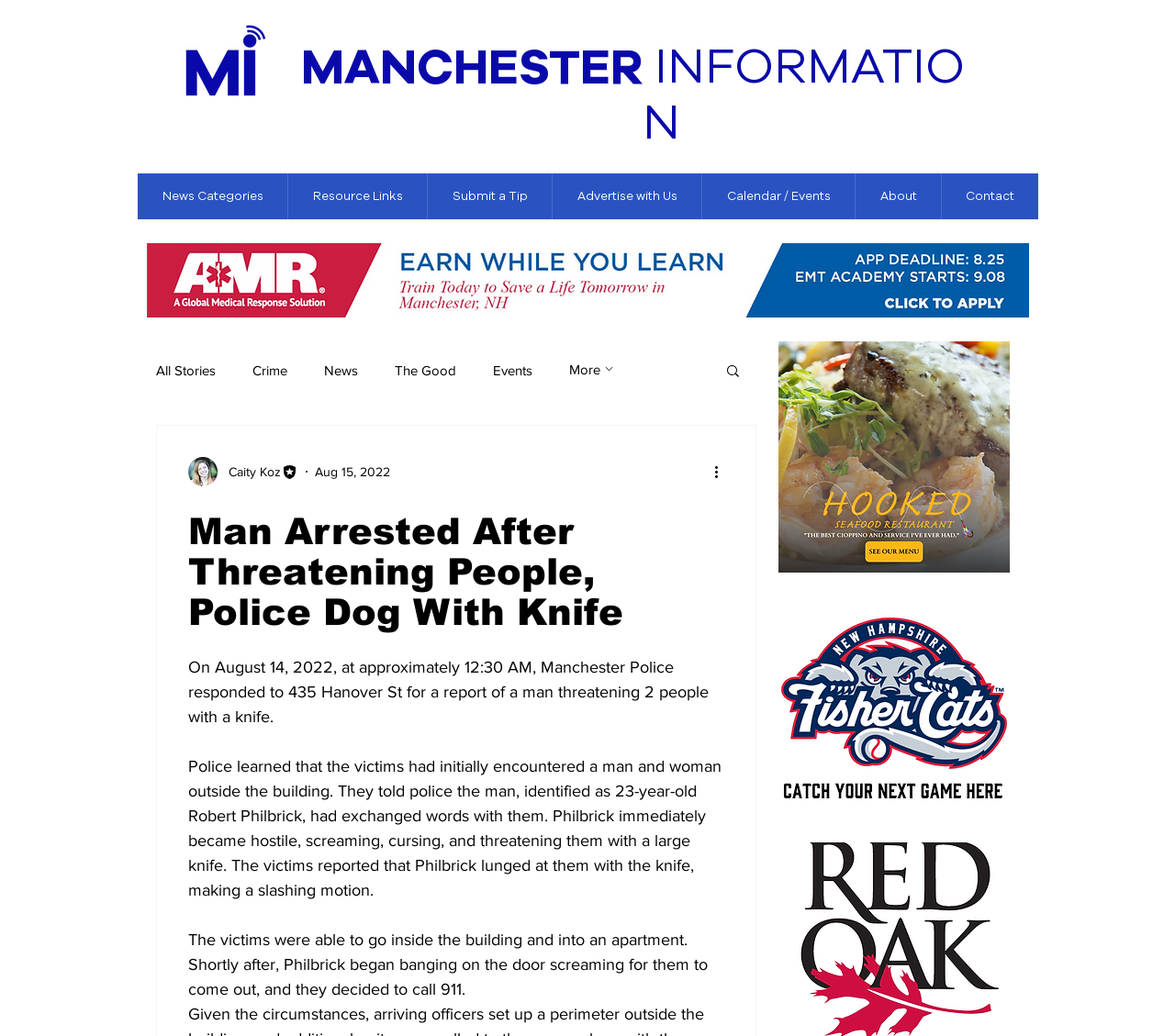Locate the bounding box for the described UI element: "The Good". Ensure the coordinates are four float numbers between 0 and 1, formatted as [left, top, right, bottom].

[0.336, 0.349, 0.388, 0.364]